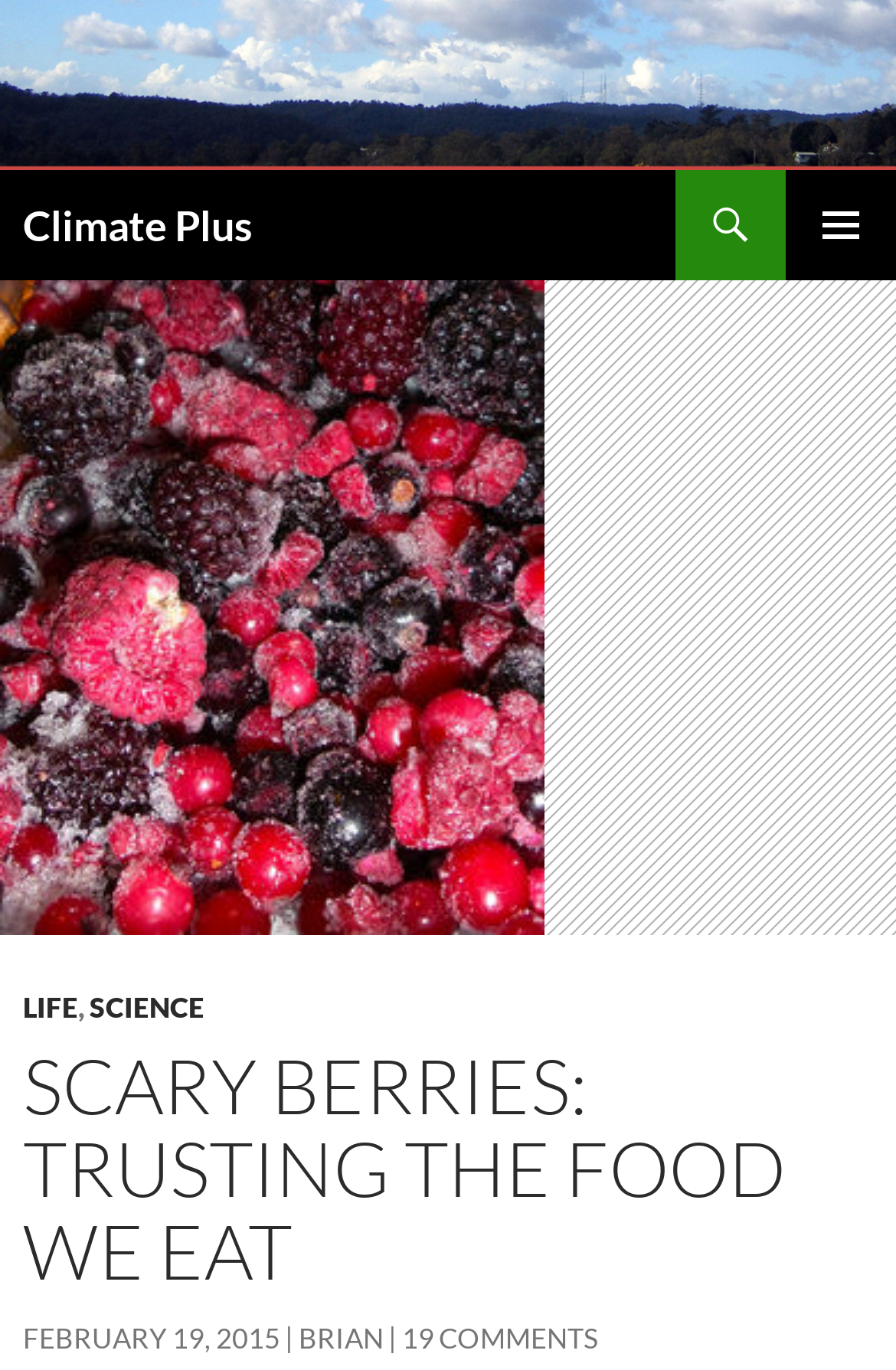Summarize the webpage with intricate details.

The webpage is about an article titled "Scary berries: trusting the food we eat" on the Climate Plus platform. At the top left corner, there is a link to the Climate Plus homepage, accompanied by a Climate Plus logo image. Next to the logo, there is a heading that also reads "Climate Plus". 

On the top right corner, there are three links: "Search", a button labeled "PRIMARY MENU", and a "SKIP TO CONTENT" link. The "SKIP TO CONTENT" link is followed by a series of links, including "LIFE", "SCIENCE", and the article title "SCARY BERRIES: TRUSTING THE FOOD WE EAT" in a larger font. 

Below the article title, there are links to the publication date "FEBRUARY 19, 2015", the author "BRIAN", and the number of comments "19 COMMENTS". The article content is not explicitly described in the accessibility tree, but it is likely to be the main focus of the webpage, taking up most of the space below the title and metadata.